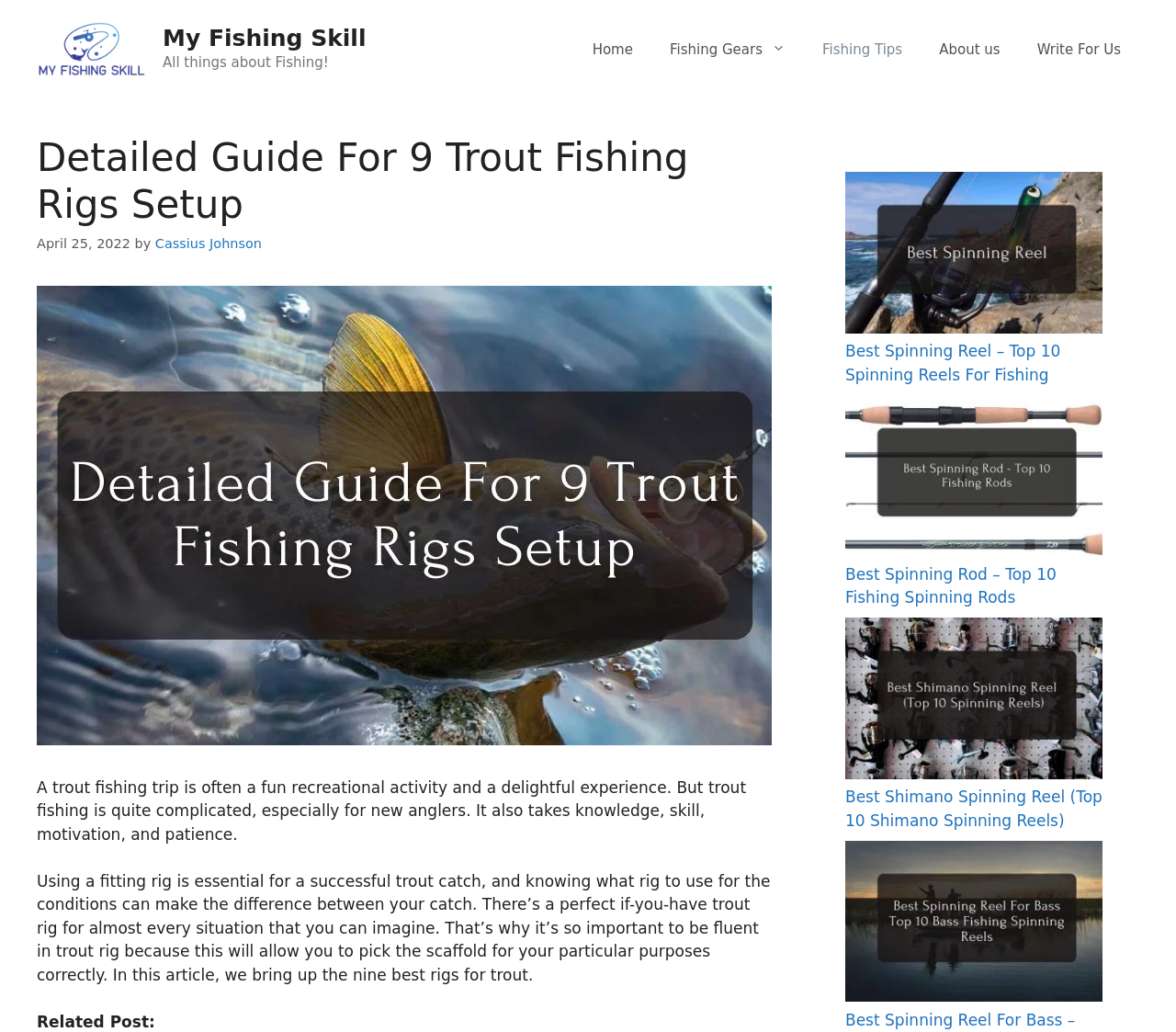Write an elaborate caption that captures the essence of the webpage.

The webpage is a detailed guide for setting up trout fishing rigs, with a focus on providing information and resources for anglers. At the top of the page, there is a banner with a link to the website "My Fishing Skill" and an image with the same name. Below the banner, there is a navigation menu with links to different sections of the website, including "Home", "Fishing Gears", "Fishing Tips", "About us", and "Write For Us".

The main content of the page is divided into sections, with a heading that reads "Detailed Guide For 9 Trout Fishing Rigs Setup". Below the heading, there is a time stamp indicating that the article was published on April 25, 2022, and the author's name, Cassius Johnson. There is also an image related to the article.

The article begins with a brief introduction to trout fishing, explaining that it can be a fun and delightful experience, but also complicated, especially for new anglers. The text then explains the importance of using the right rig for successful trout catch and introduces the topic of the article, which is to present the nine best rigs for trout.

The article is followed by a section titled "Related Post:", which contains links to other articles on the website, including "Best Spinning Reel – Top 10 Spinning Reels For Fishing", "Best Spinning Rod – Top 10 Fishing Spinning Rods", and "Best Shimano Spinning Reel (Top 10 Shimano Spinning Reels)". Each link is accompanied by an image related to the article.

Overall, the webpage is well-organized and easy to navigate, with a clear focus on providing information and resources for anglers interested in trout fishing.